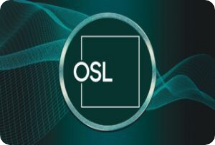What is the target region for the investment-grade tokenized warrant?
Examine the image and give a concise answer in one word or a short phrase.

Hong Kong